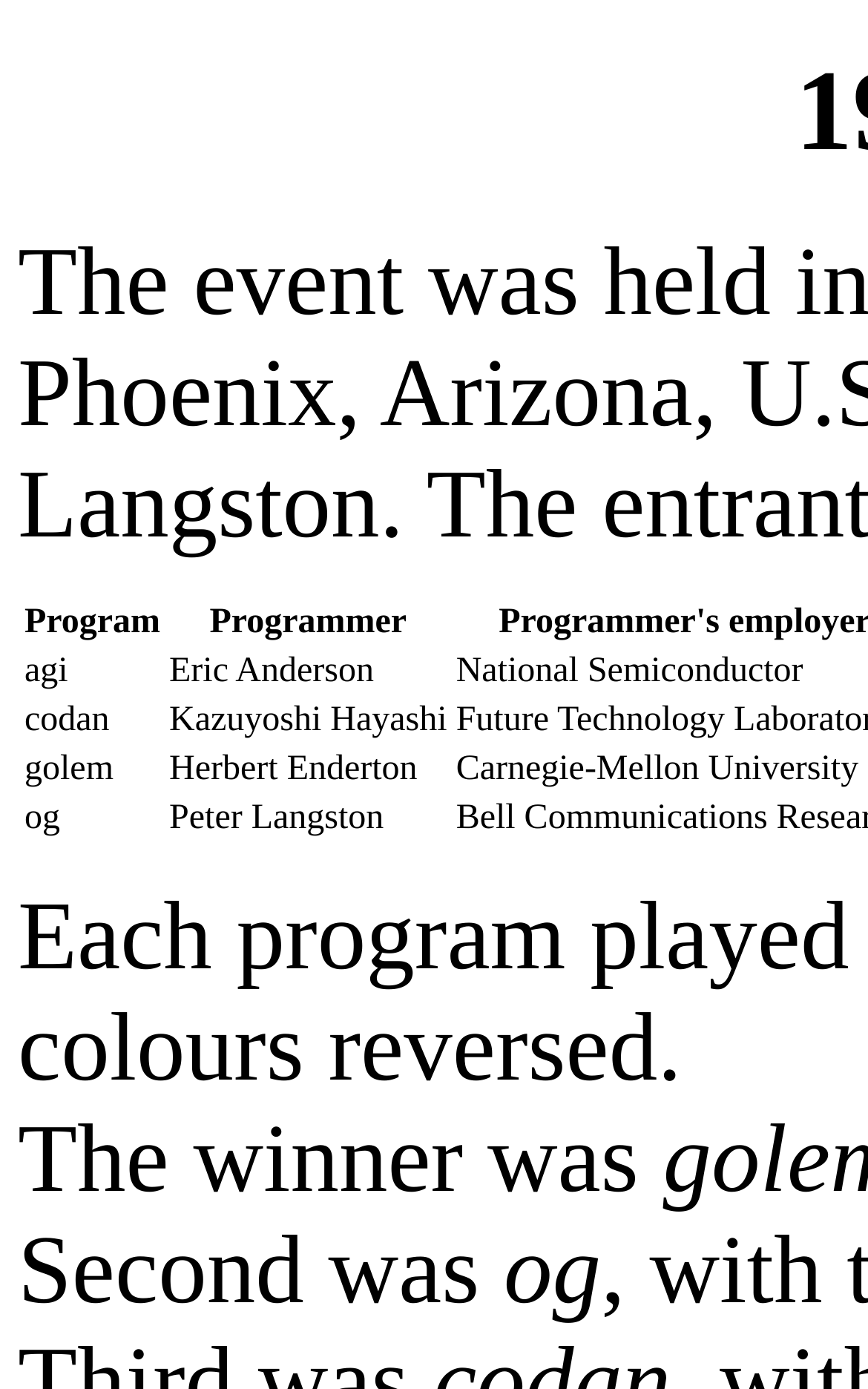Please provide a brief answer to the following inquiry using a single word or phrase:
What is the winner of the event?

agi